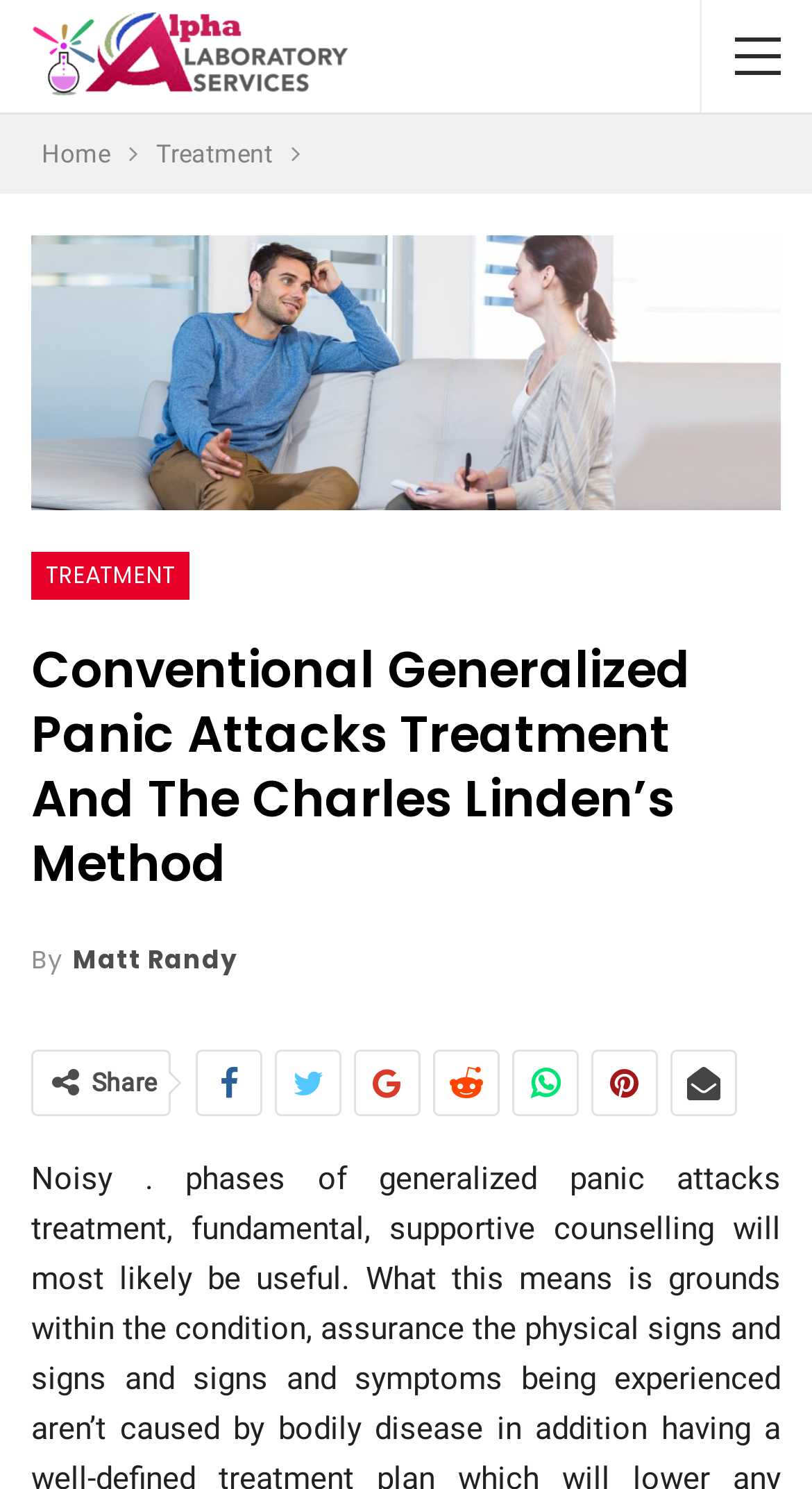How many social media sharing links are there?
Can you offer a detailed and complete answer to this question?

I counted the number of link elements with icons (uf09a, uf099, uf1a0, uf281, uf232, uf0d2, uf2b6) at the bottom of the webpage, which are likely social media sharing links.